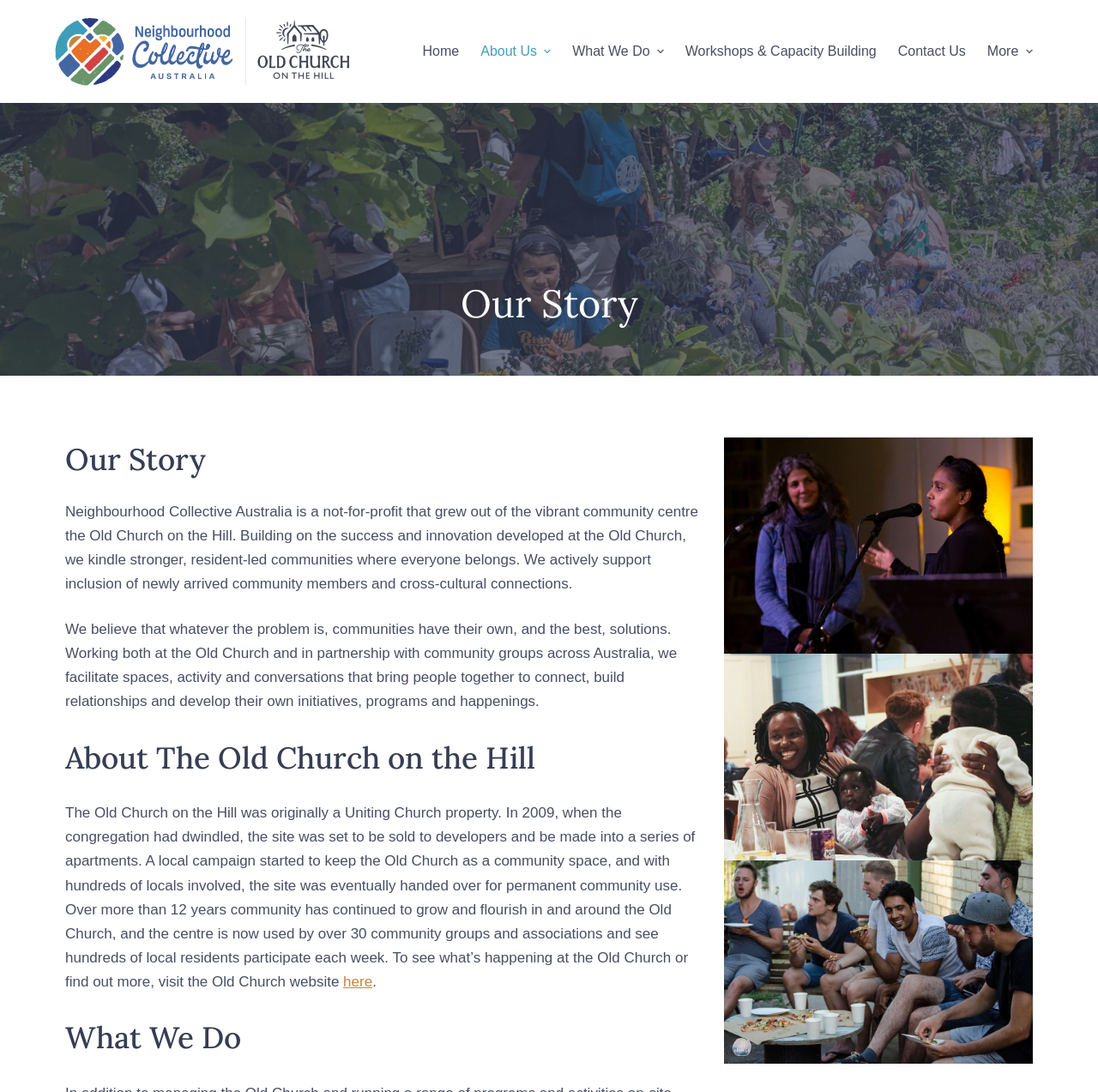Kindly determine the bounding box coordinates of the area that needs to be clicked to fulfill this instruction: "Click on the 'About Us' menu item".

[0.428, 0.0, 0.511, 0.094]